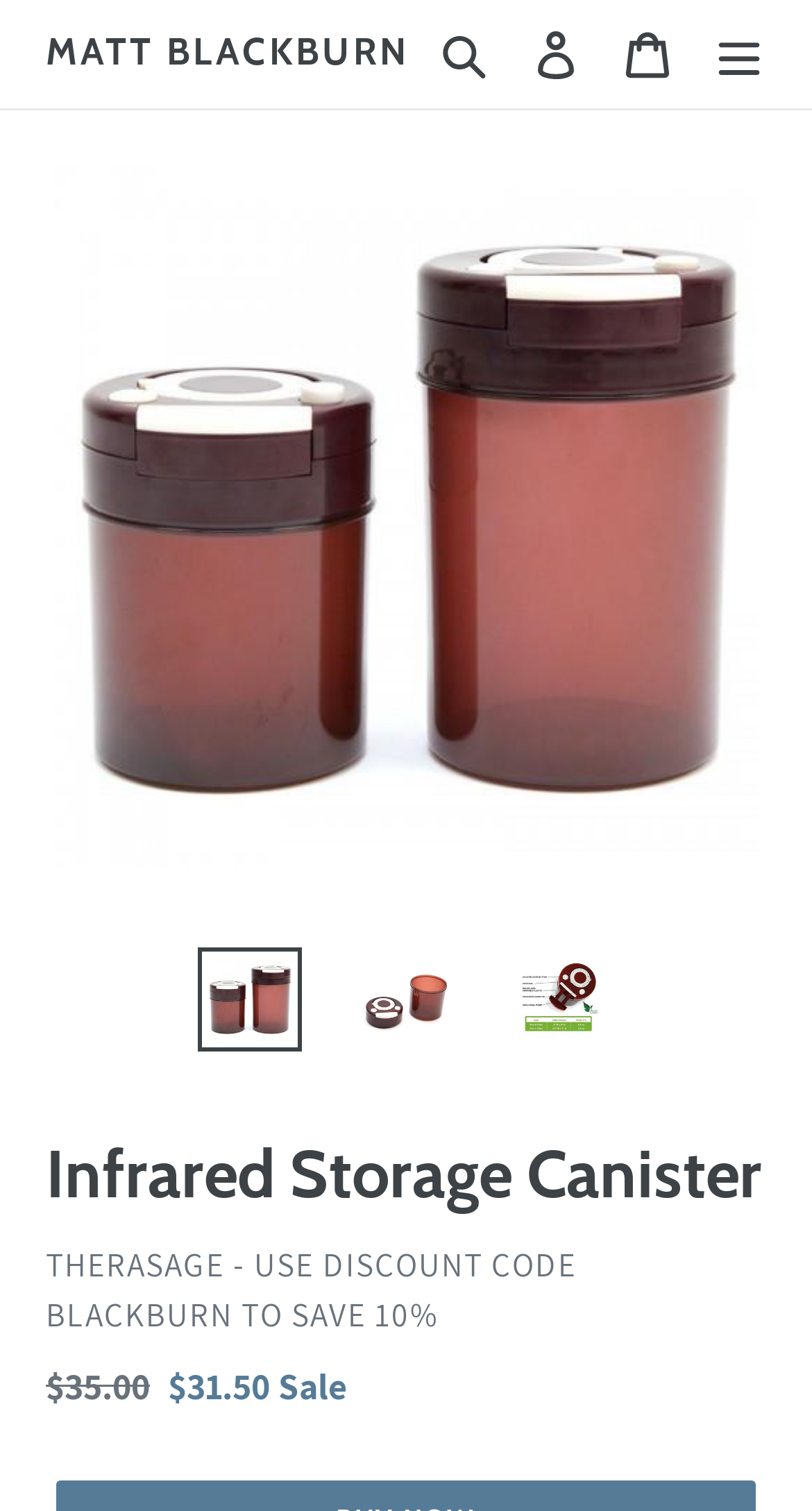Please identify the bounding box coordinates of the element's region that should be clicked to execute the following instruction: "Log in to the account". The bounding box coordinates must be four float numbers between 0 and 1, i.e., [left, top, right, bottom].

[0.628, 0.005, 0.741, 0.066]